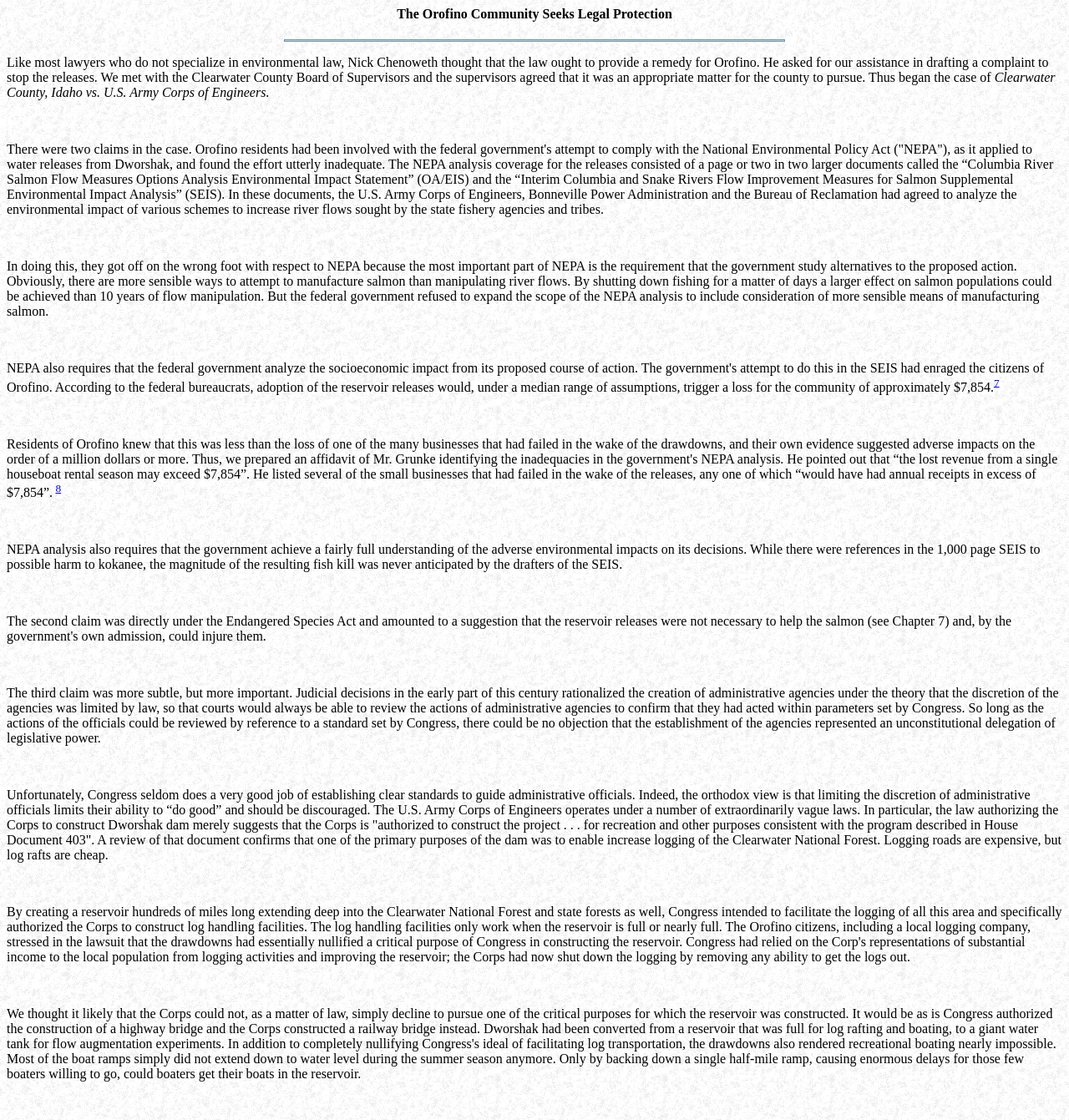Find the headline of the webpage and generate its text content.

The Orofino Community Seeks Legal Protection